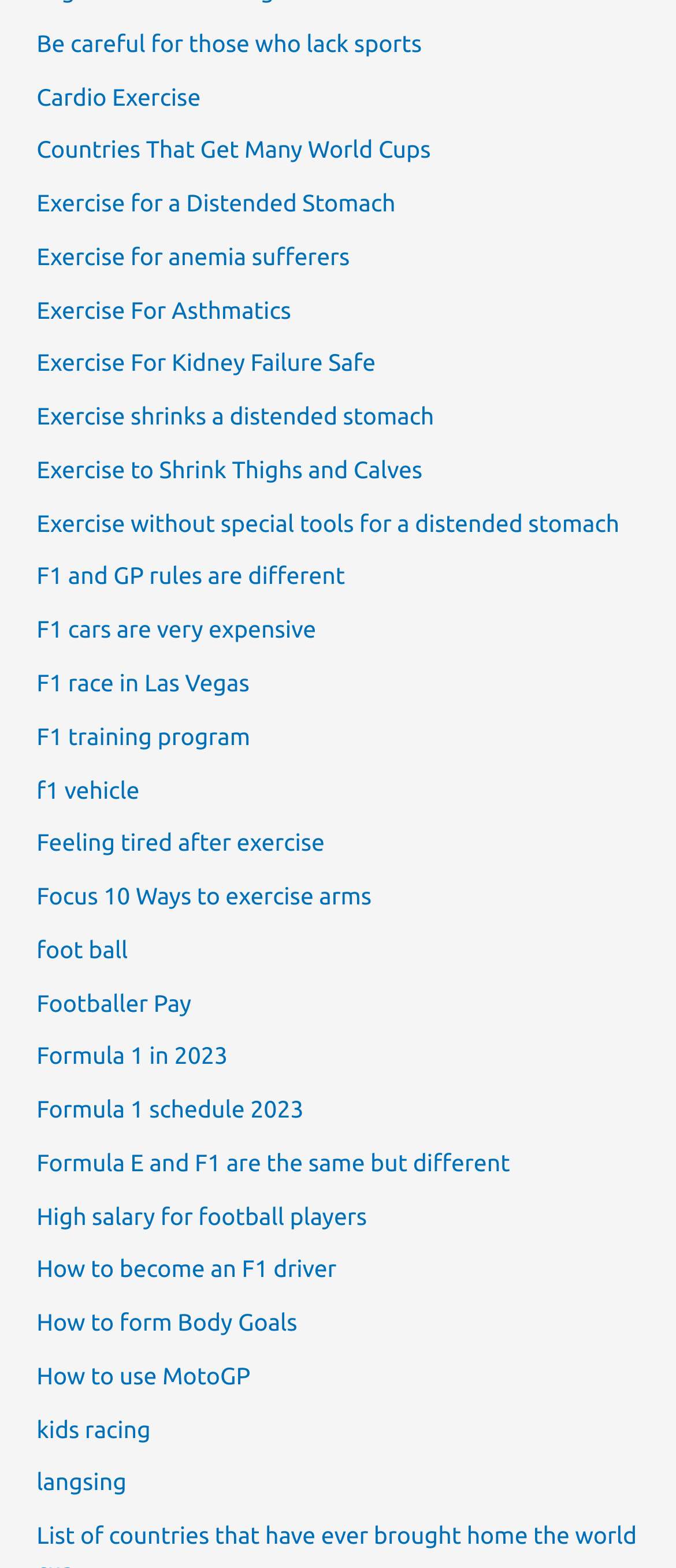Is there a link related to football?
Use the image to answer the question with a single word or phrase.

Yes